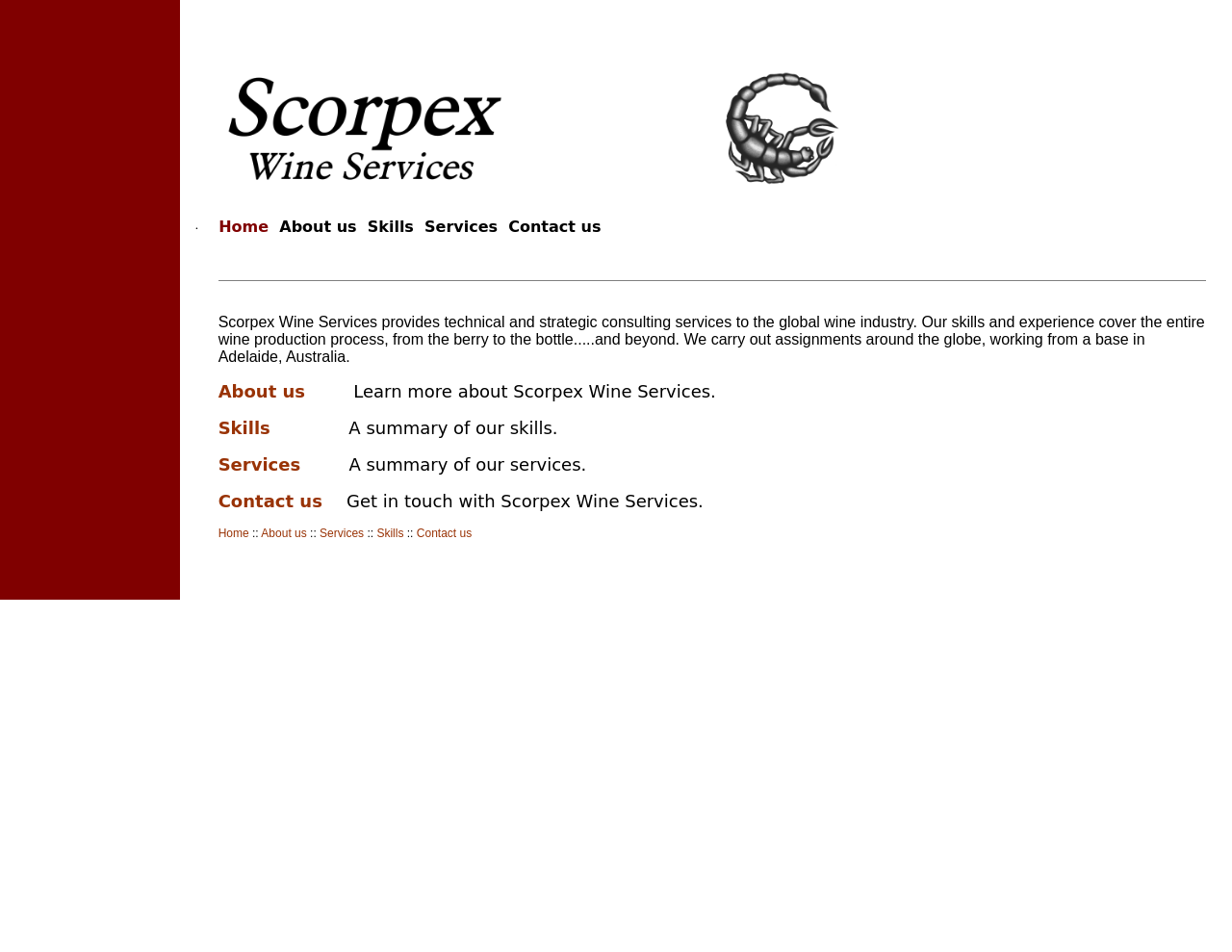Identify the bounding box of the HTML element described here: "Settings". Provide the coordinates as four float numbers between 0 and 1: [left, top, right, bottom].

None